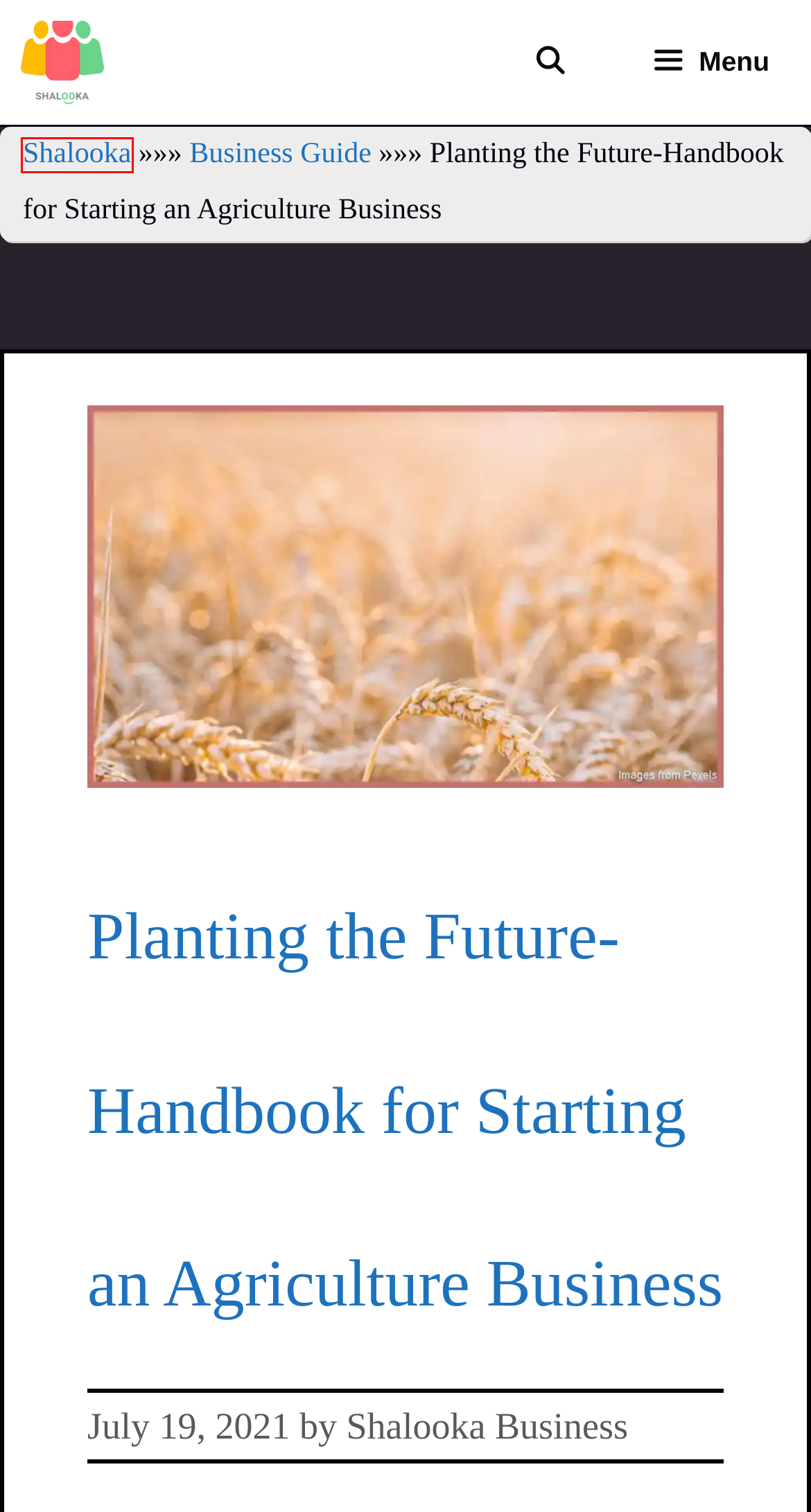Consider the screenshot of a webpage with a red bounding box around an element. Select the webpage description that best corresponds to the new page after clicking the element inside the red bounding box. Here are the candidates:
A. Commission-Based Ventures in India-Profitable Business Ideas
B. Farm Equipment-Farm Equipment Manufacturers, Suppliers and Exporters on Alibaba.comTractors
C. Big Ideas for Small Businesses - Shalooka - Small Business Ideas and Tips - Shalooka Business
D. How Much Does It Cost To Start An Agriculture Farming Business? (In
E. Farm Tools List With Picture and Their Uses – Farming Method
F. Choosing the Right Bank Account - What is a Saving Account ?
G. Best Food and Beverage Service at Best Price - Shalooka
H. How To Start a Printing Business In 2022- Small Business Ideas

C